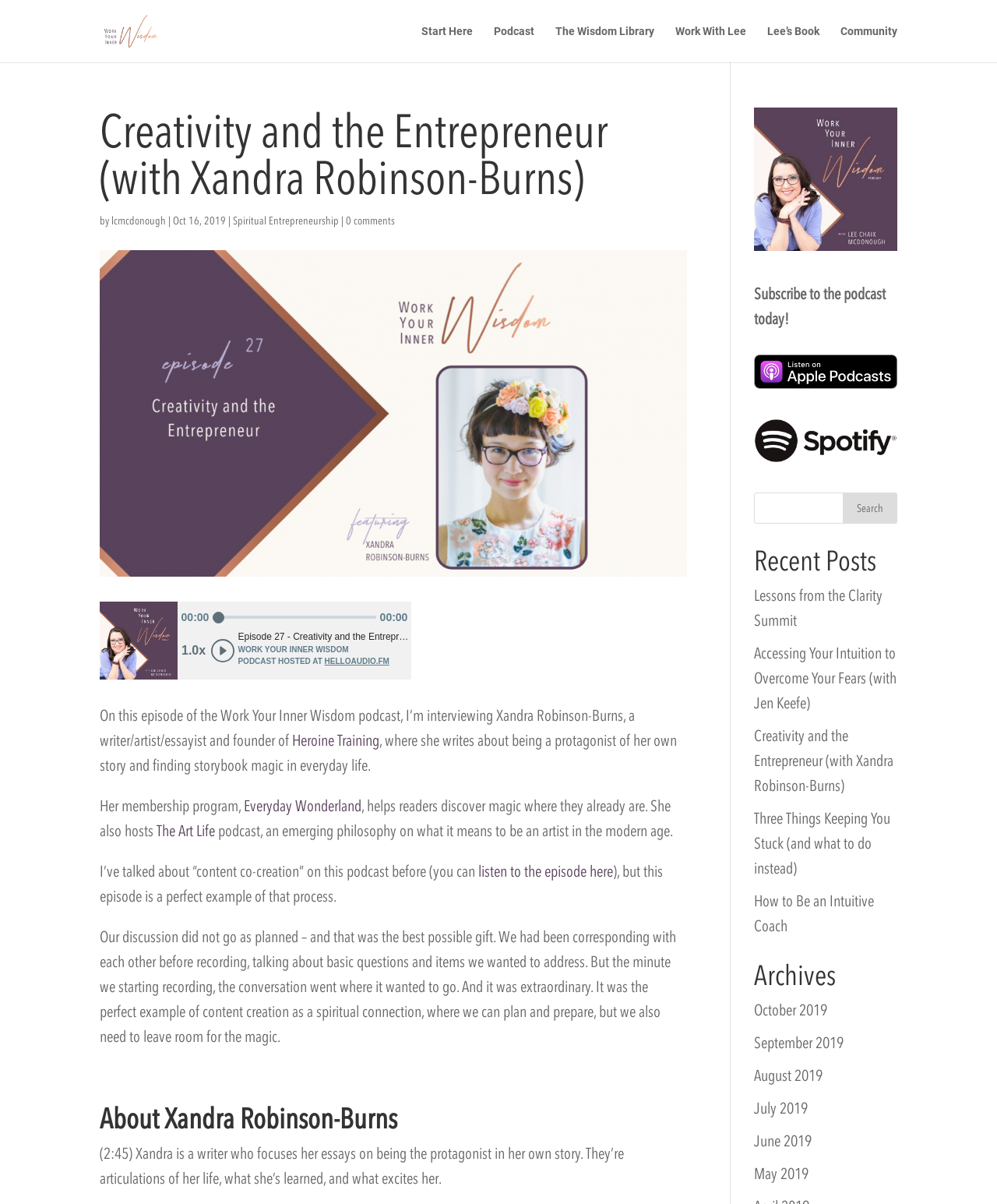What is the name of Xandra's membership program?
Look at the image and construct a detailed response to the question.

I found the answer by reading the text description of Xandra's work, which mentions 'Her membership program, Everyday Wonderland, helps readers discover magic where they already are'.